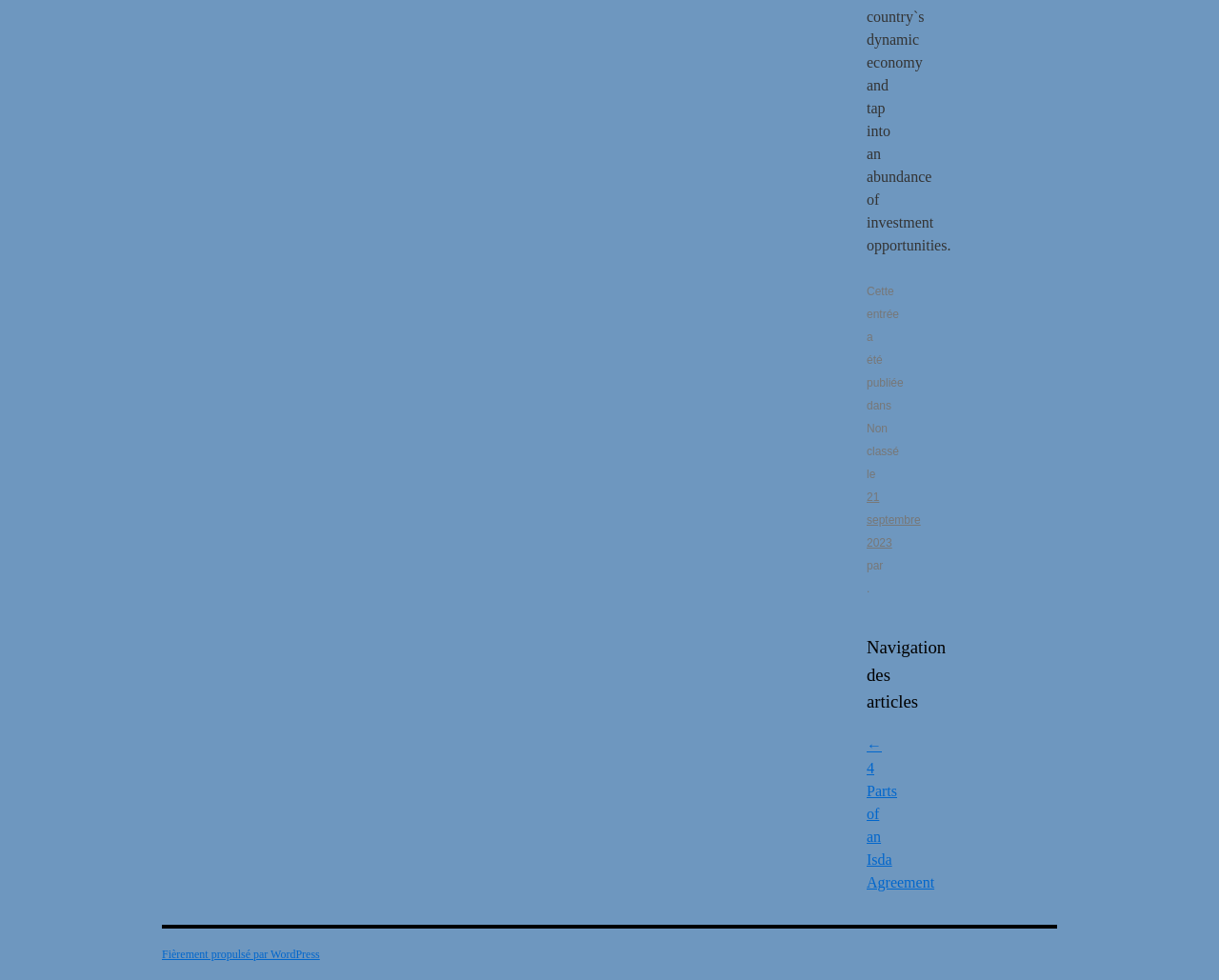Based on the image, provide a detailed response to the question:
What is the category of this article?

The category of this article can be found in the StaticText element with the text 'Cette entrée a été publiée dans Non classé le' which is a child of the root element. This text indicates that the category of this article is 'Non classé'.